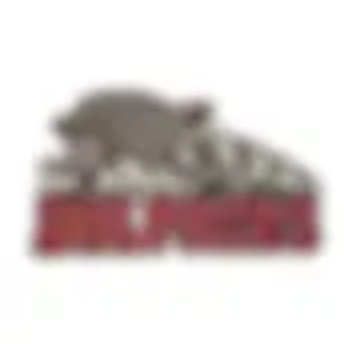Respond to the following query with just one word or a short phrase: 
What is the purpose of the logo?

Visual anchor for branding